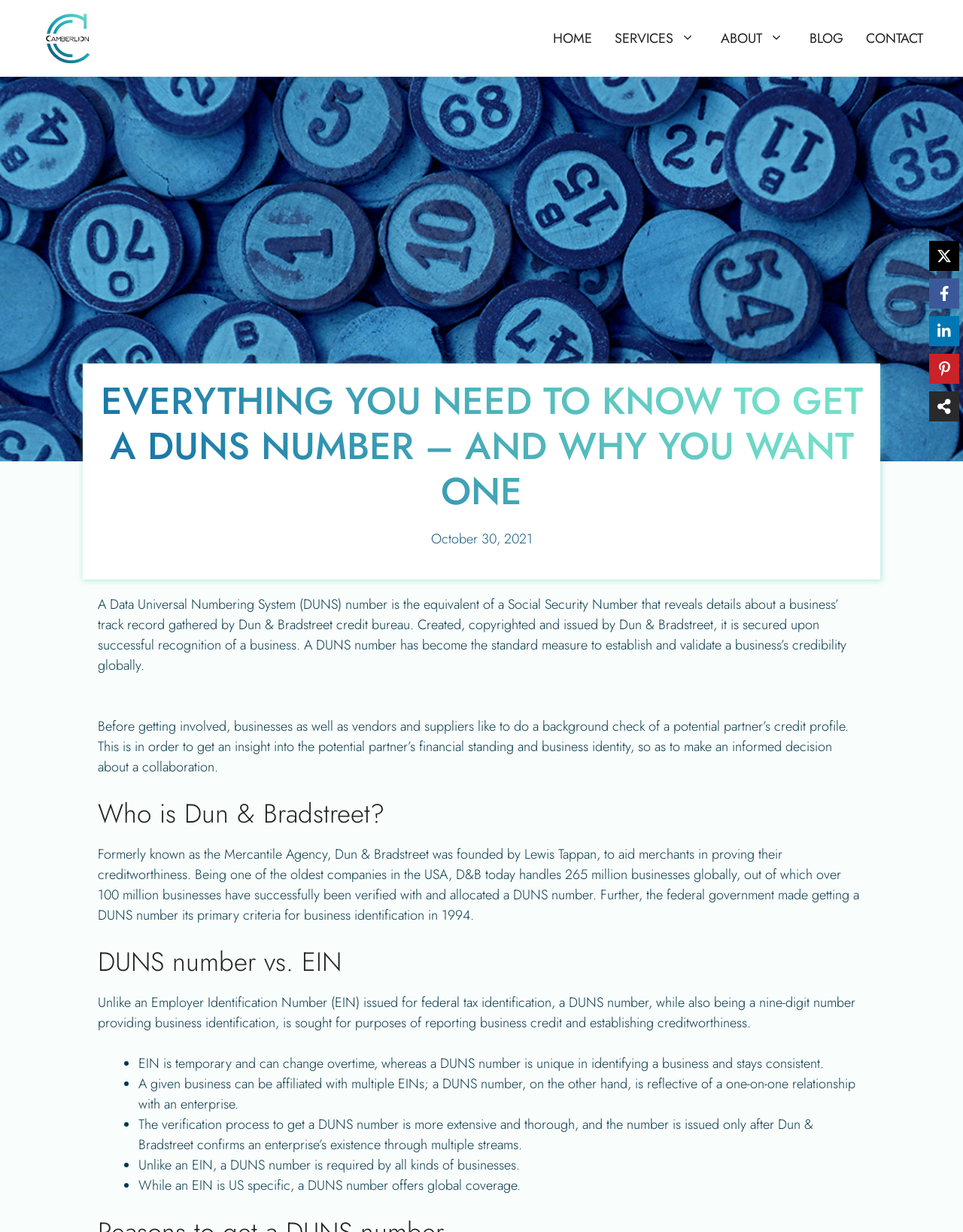Please identify the bounding box coordinates of the element on the webpage that should be clicked to follow this instruction: "Share on Facebook". The bounding box coordinates should be given as four float numbers between 0 and 1, formatted as [left, top, right, bottom].

[0.965, 0.226, 0.996, 0.25]